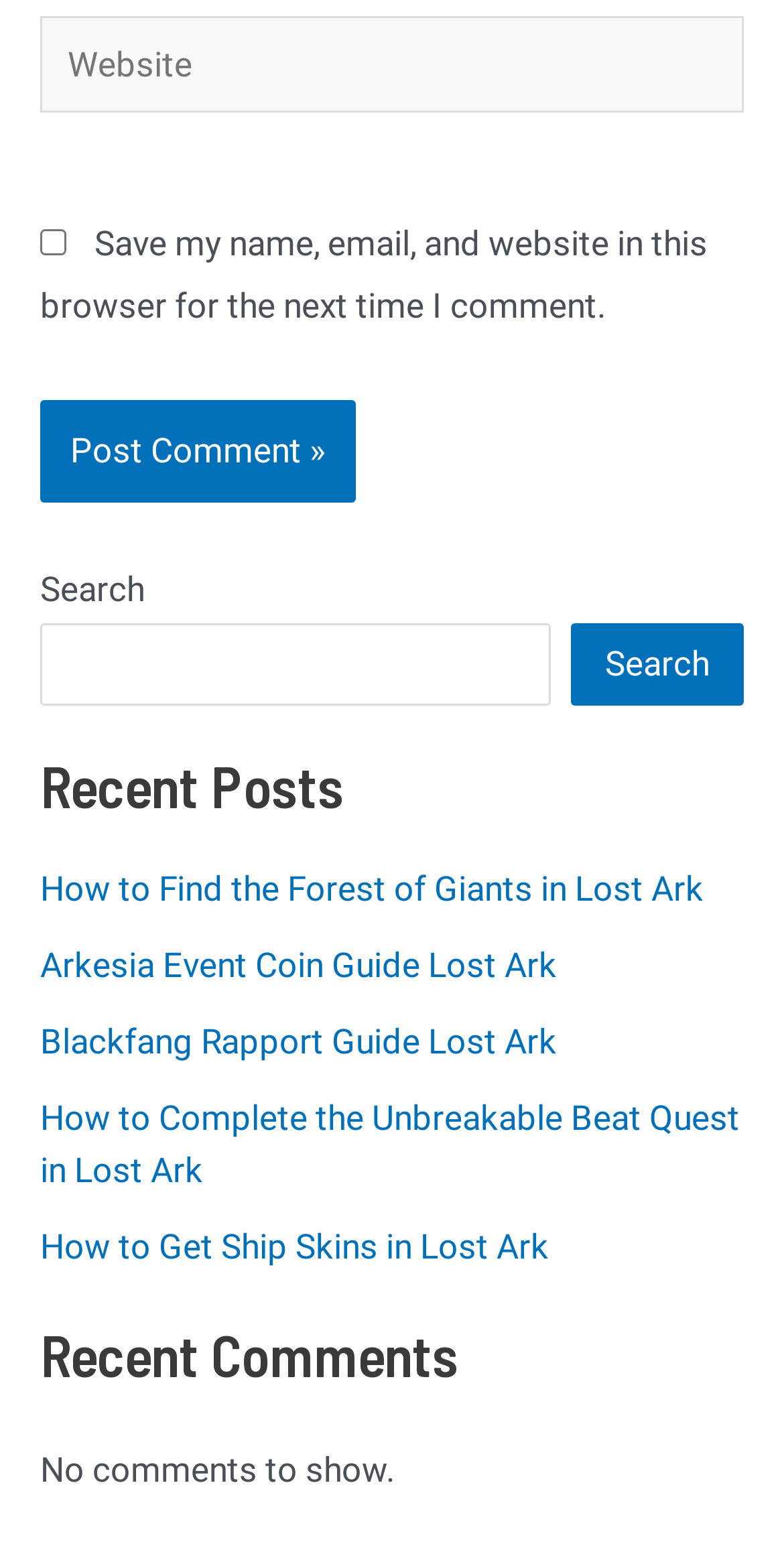Identify the bounding box coordinates of the specific part of the webpage to click to complete this instruction: "View recent comments".

[0.051, 0.852, 0.949, 0.9]